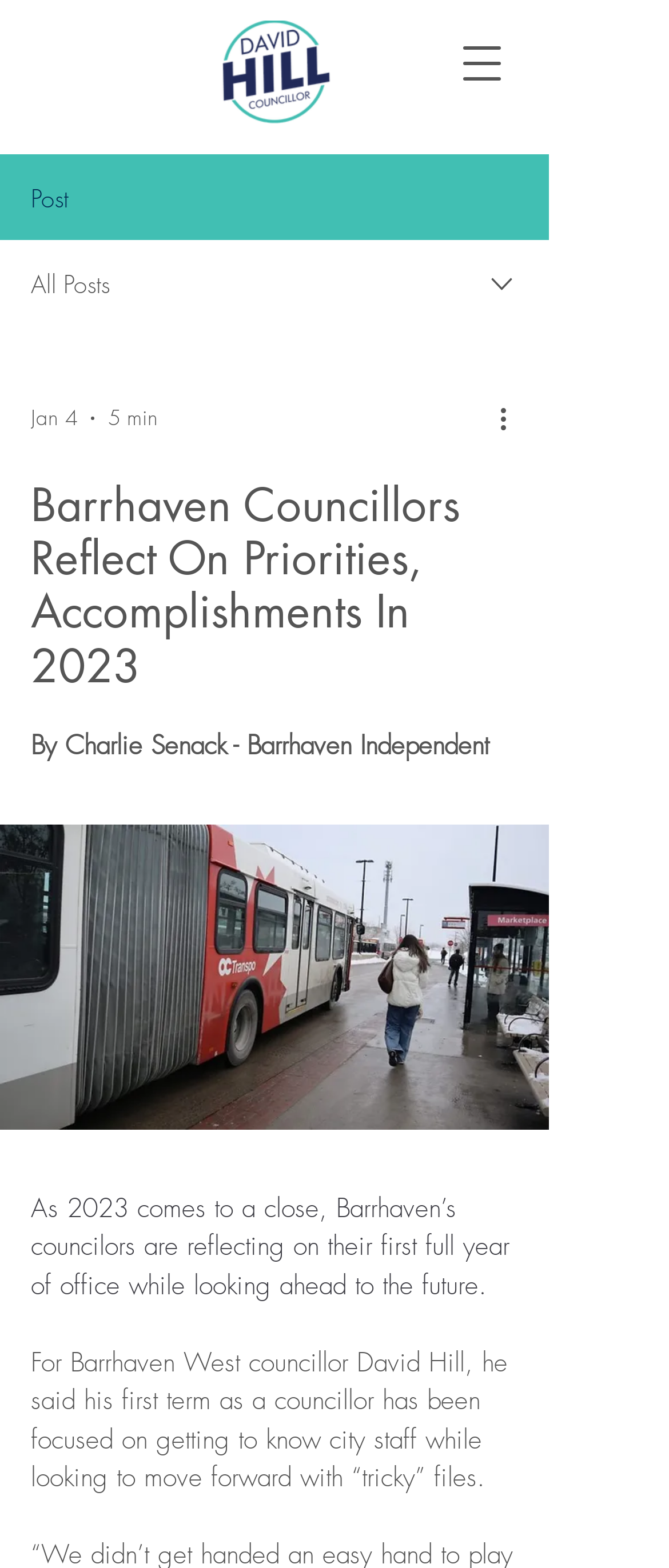Bounding box coordinates are specified in the format (top-left x, top-left y, bottom-right x, bottom-right y). All values are floating point numbers bounded between 0 and 1. Please provide the bounding box coordinate of the region this sentence describes: aria-label="Open navigation menu"

[0.656, 0.013, 0.785, 0.068]